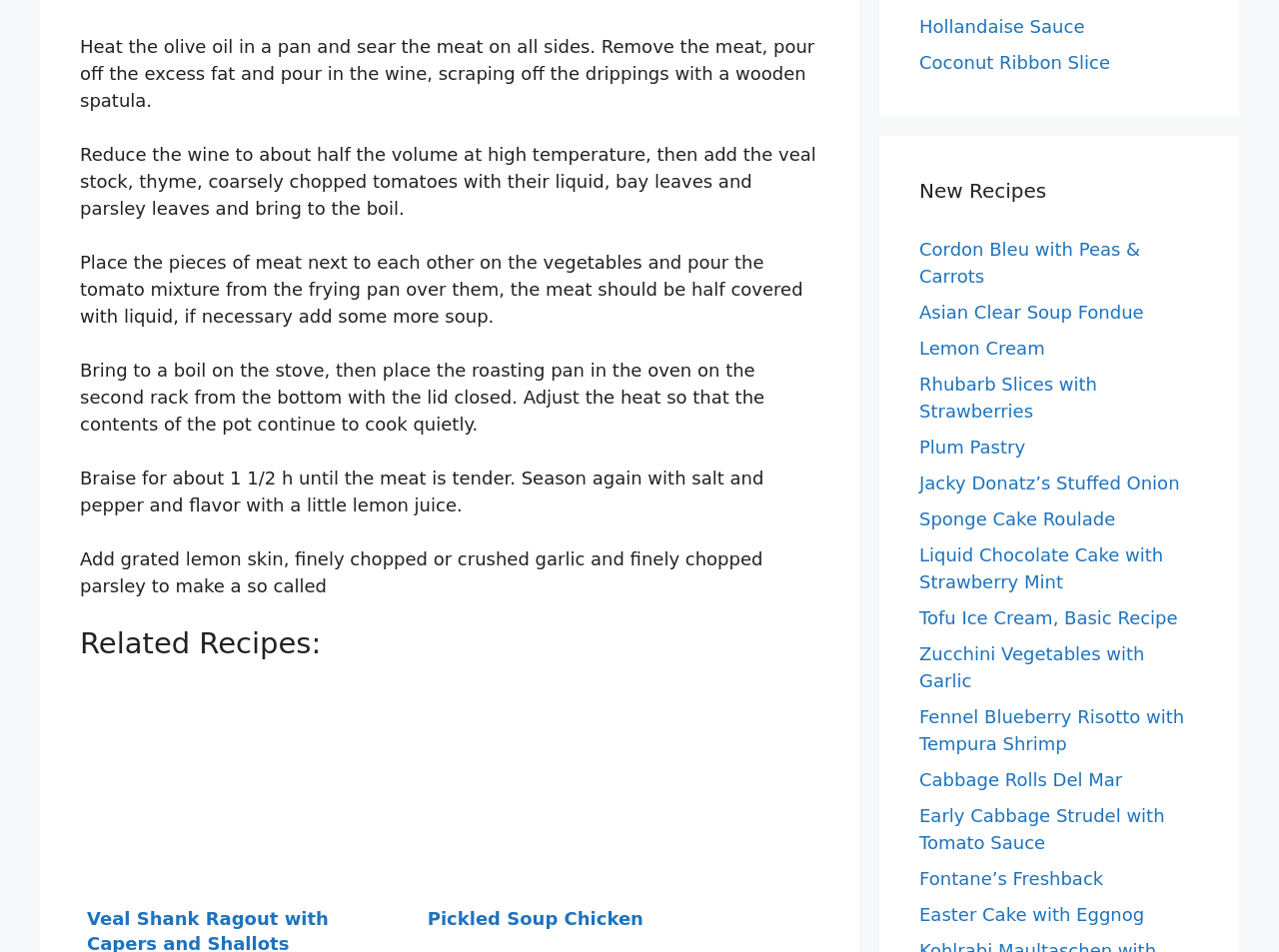Locate the bounding box coordinates of the area where you should click to accomplish the instruction: "Click on the 'Hollandaise Sauce' link".

[0.719, 0.017, 0.848, 0.039]